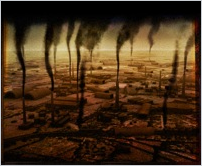What is the atmosphere suggested by the smoke? Please answer the question using a single word or phrase based on the image.

Heavy and unhealthy